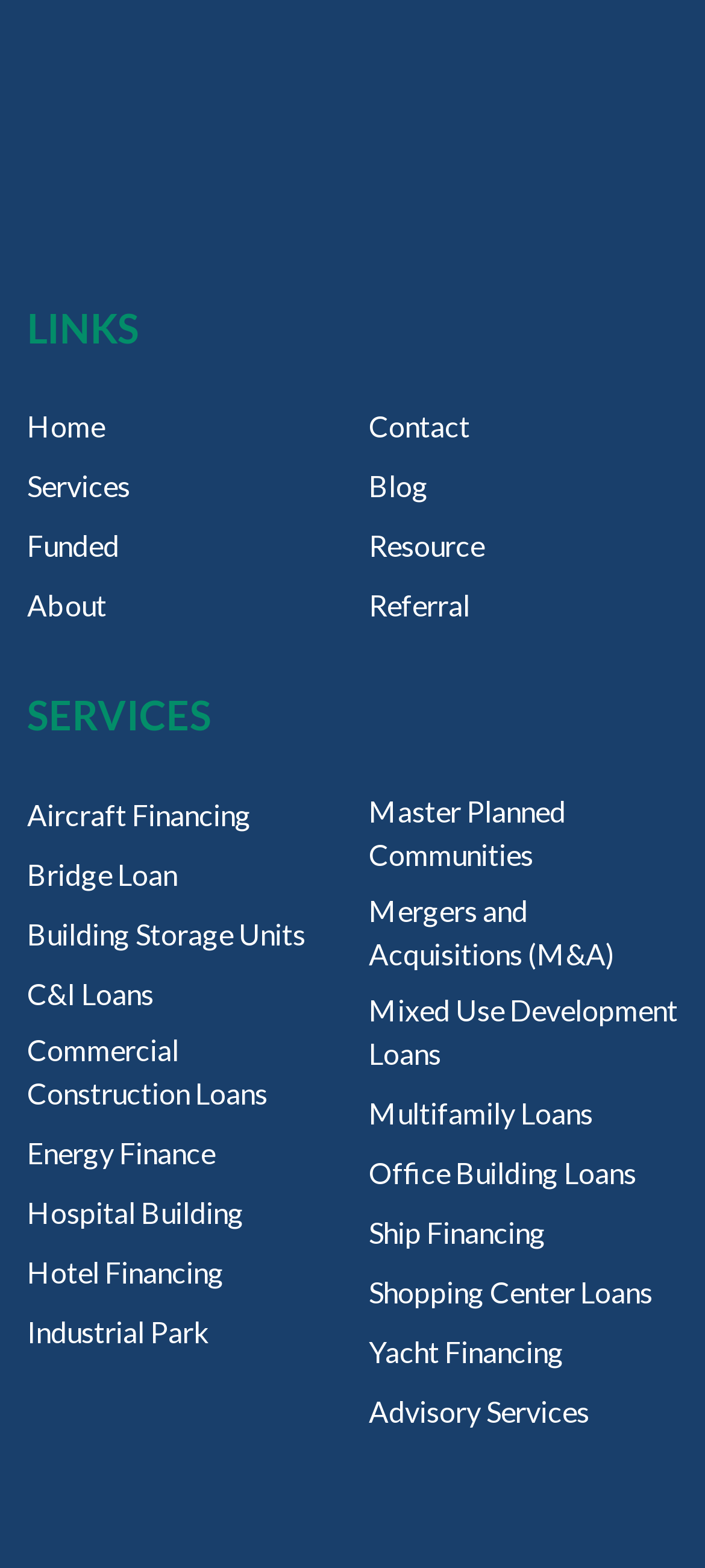Given the webpage screenshot and the description, determine the bounding box coordinates (top-left x, top-left y, bottom-right x, bottom-right y) that define the location of the UI element matching this description: Mergers and Acquisitions (M&A)

[0.523, 0.567, 0.962, 0.622]